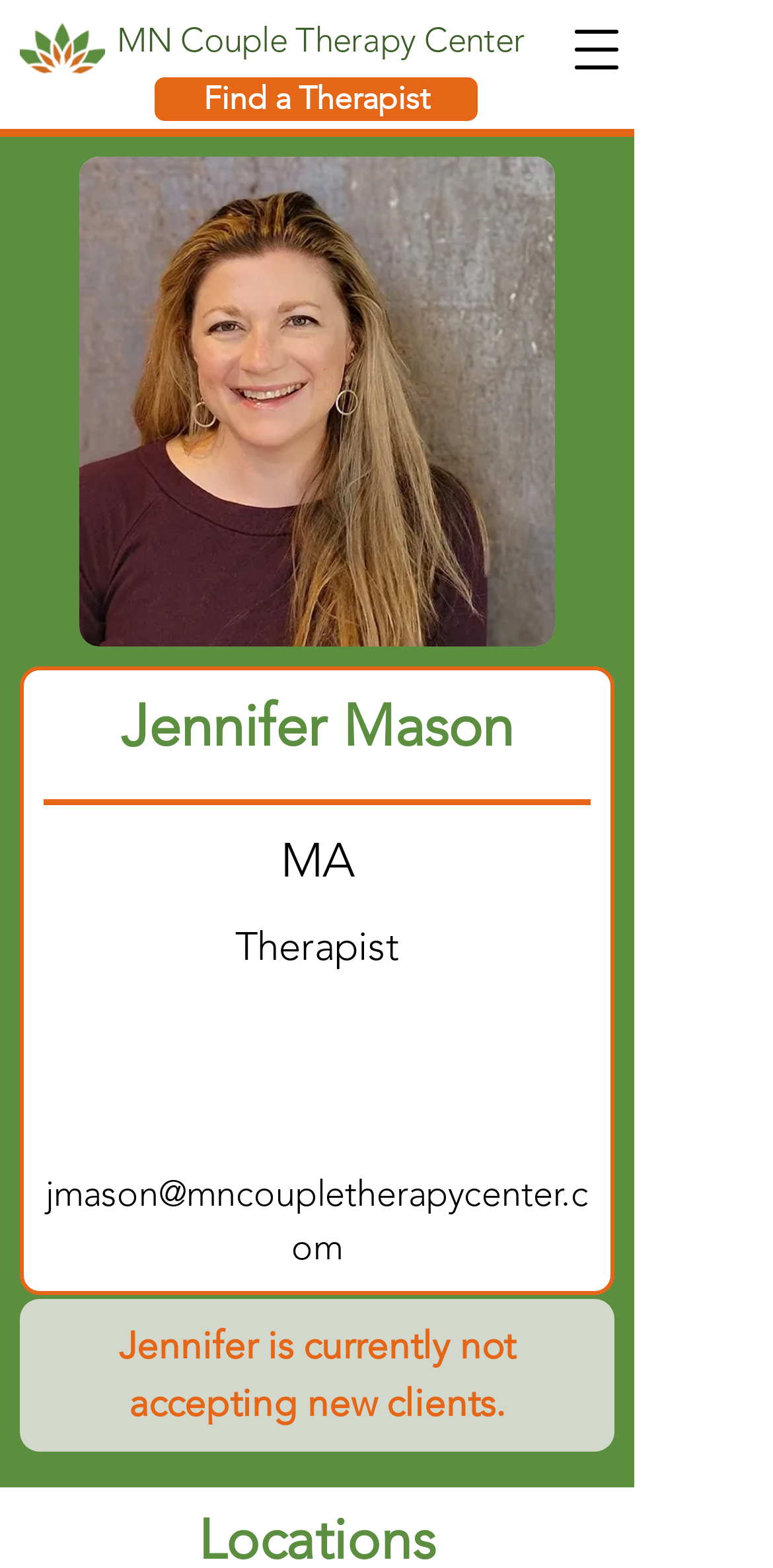Review the image closely and give a comprehensive answer to the question: What is the name of the organization Jennifer Mason is associated with?

I found a heading 'MN Couple Therapy Center' and a link with the same text, which suggests that Jennifer Mason is associated with this organization.